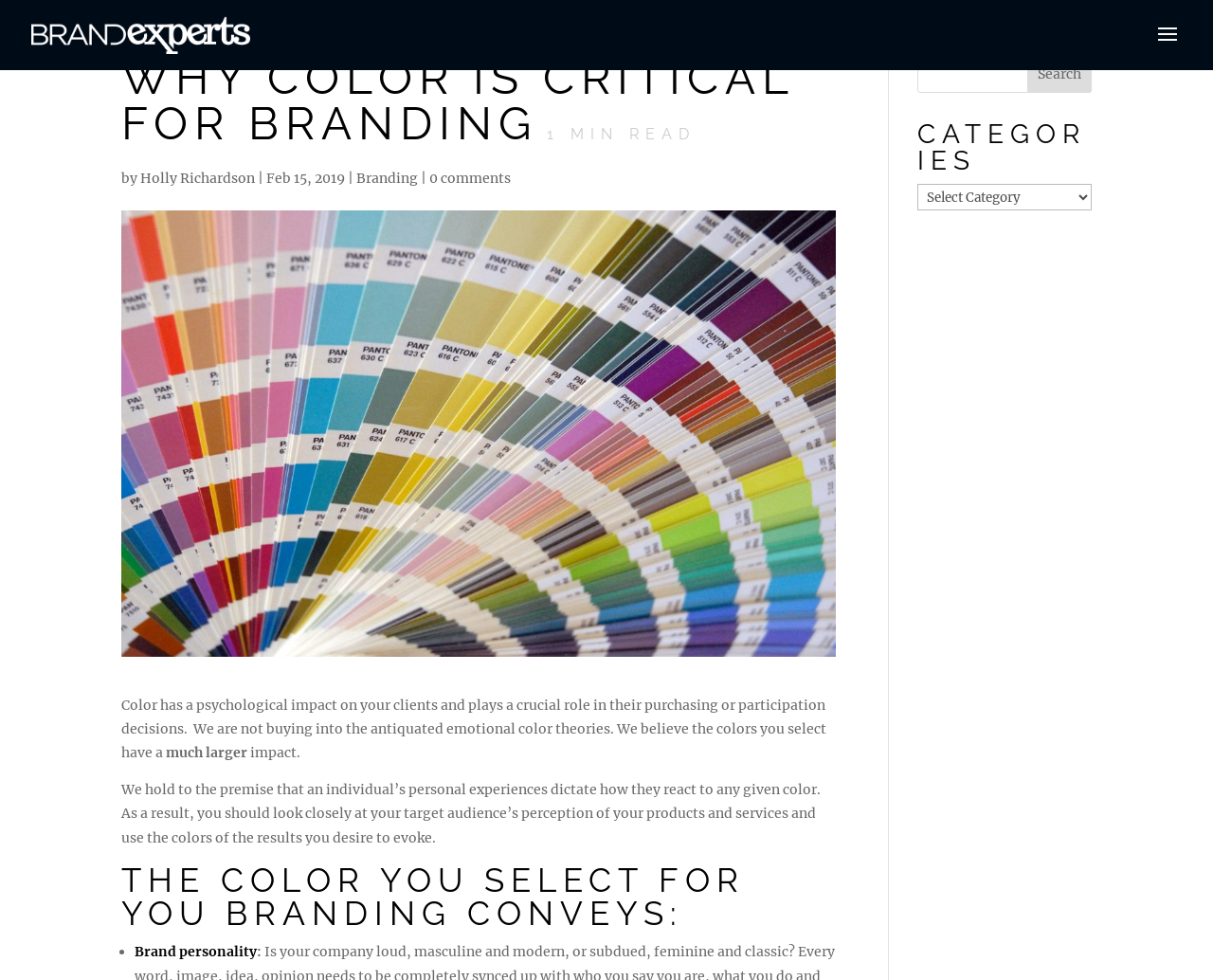Determine the bounding box coordinates of the region I should click to achieve the following instruction: "Select a category from the dropdown". Ensure the bounding box coordinates are four float numbers between 0 and 1, i.e., [left, top, right, bottom].

[0.756, 0.188, 0.9, 0.215]